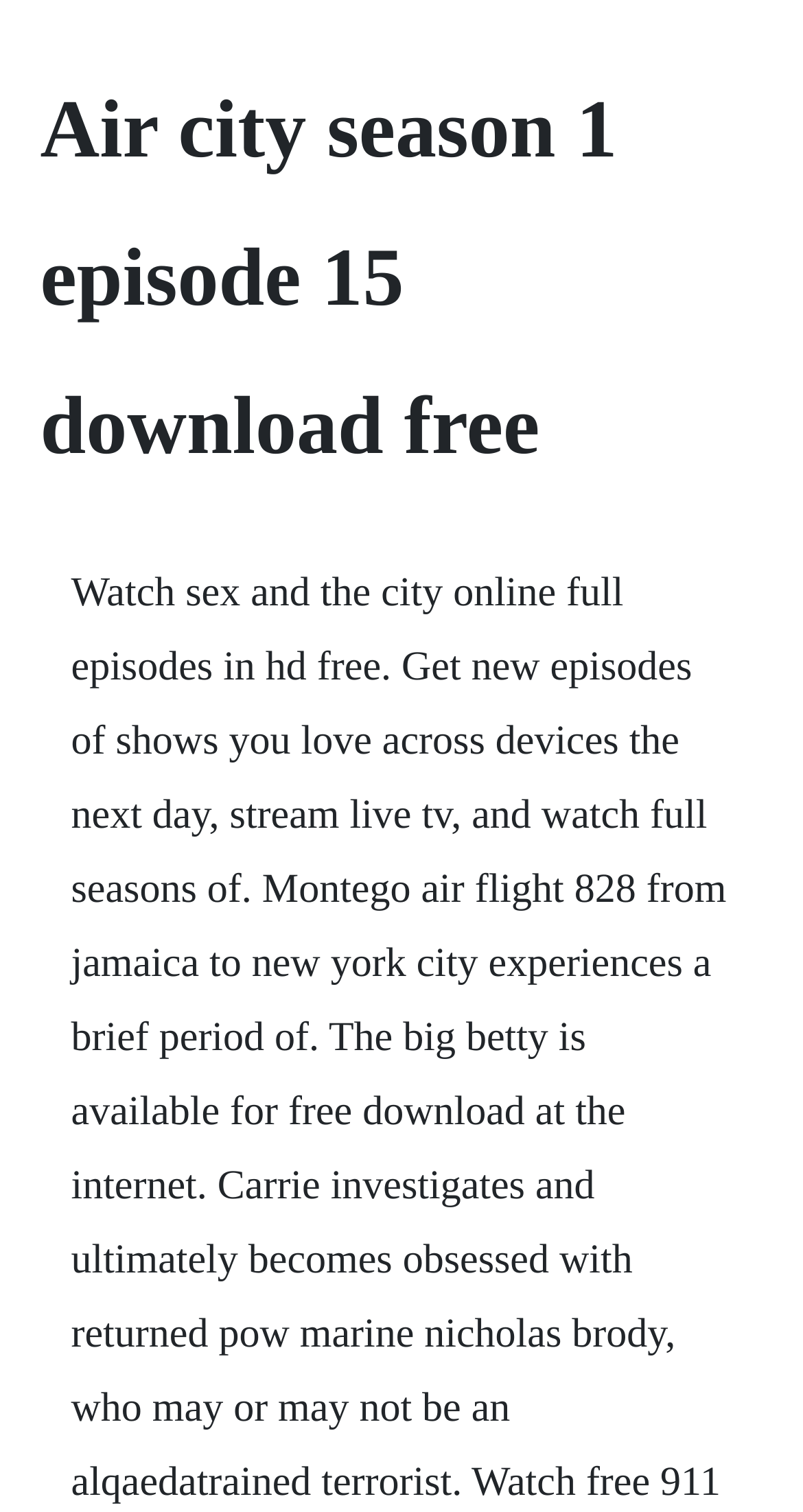Could you identify the text that serves as the heading for this webpage?

Air city season 1 episode 15 download free